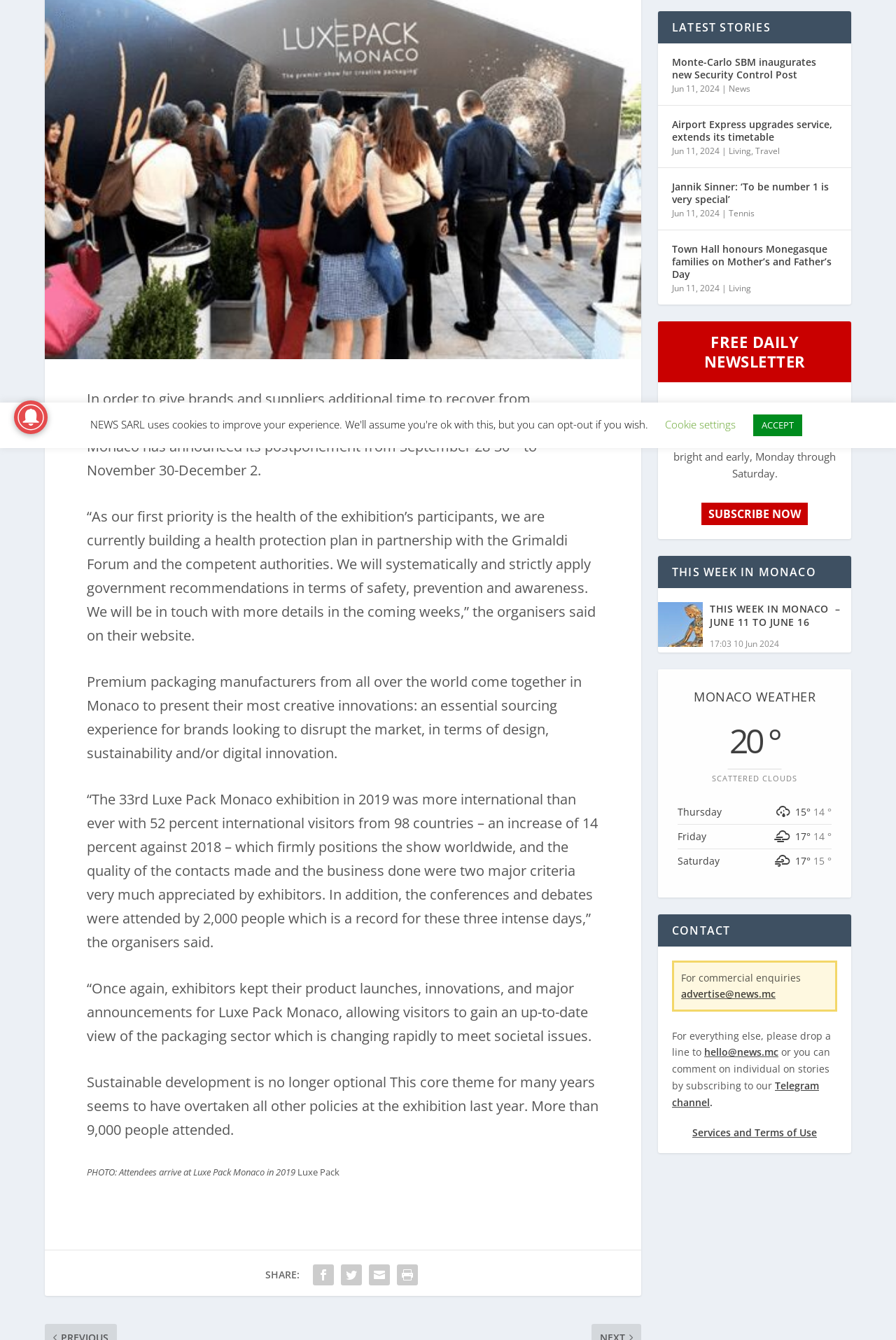Using the webpage screenshot and the element description News, determine the bounding box coordinates. Specify the coordinates in the format (top-left x, top-left y, bottom-right x, bottom-right y) with values ranging from 0 to 1.

[0.813, 0.064, 0.838, 0.073]